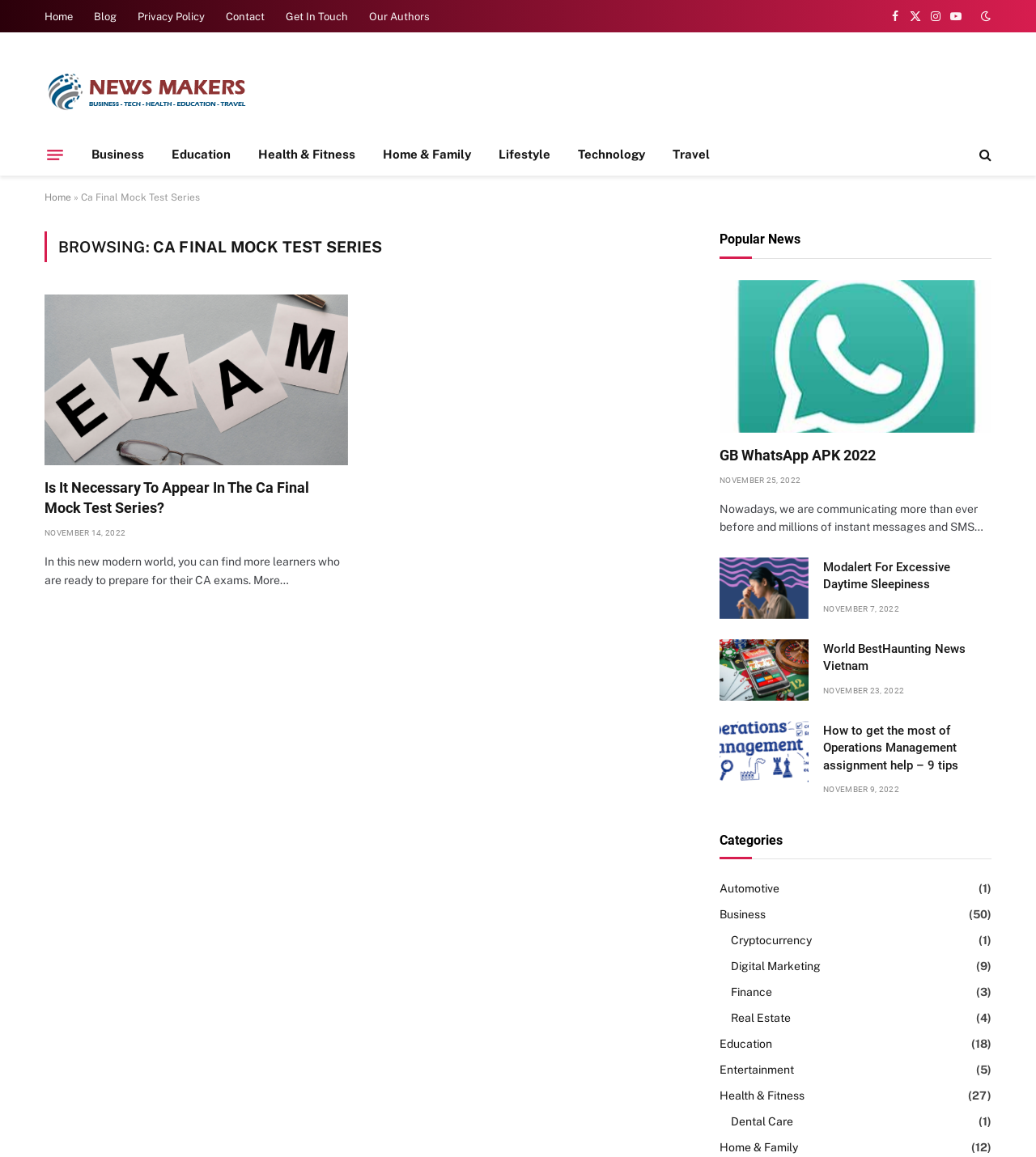How many articles are listed under 'Popular News'?
Based on the image, give a concise answer in the form of a single word or short phrase.

4